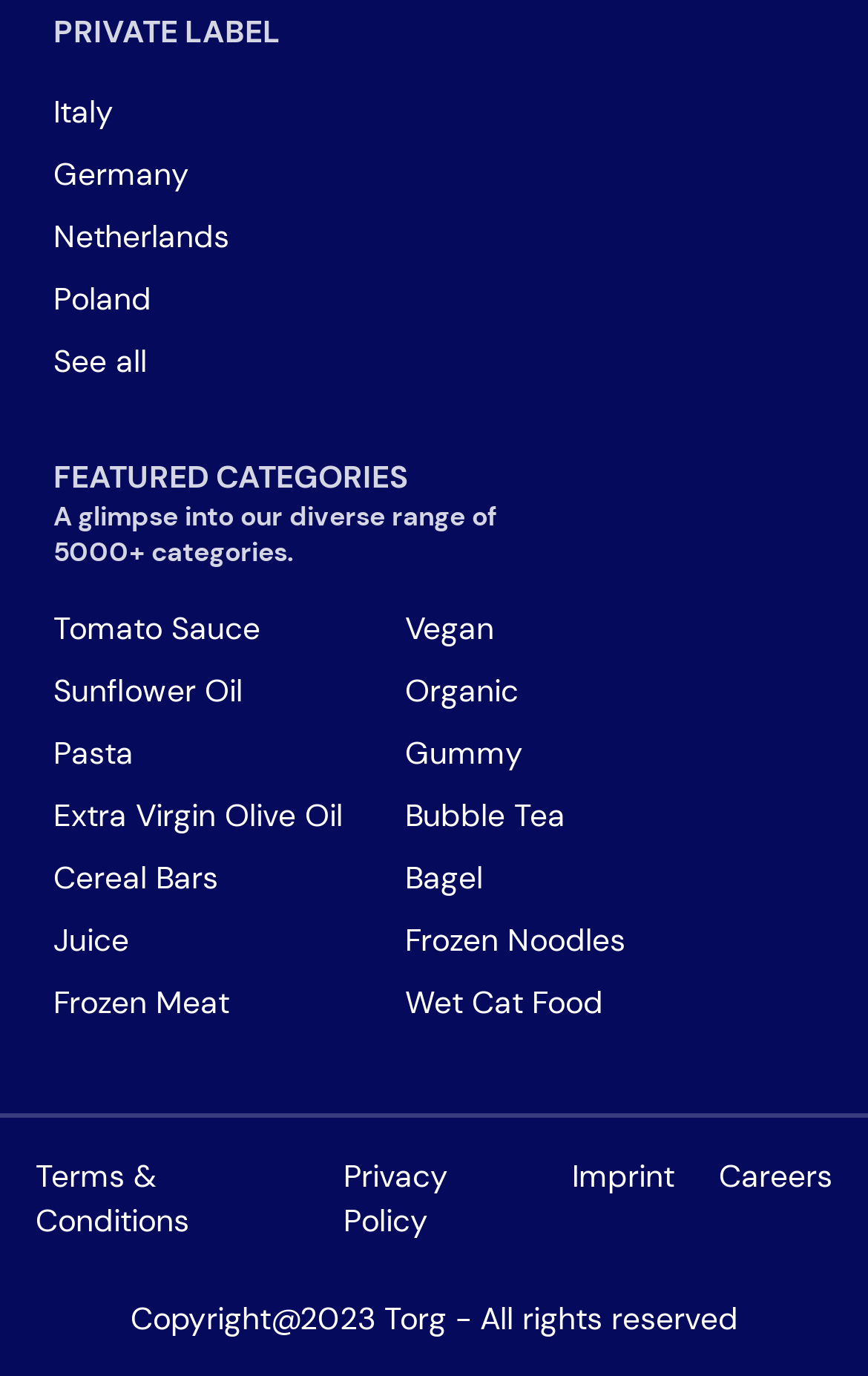Can you specify the bounding box coordinates for the region that should be clicked to fulfill this instruction: "Explore Italy".

[0.062, 0.064, 0.421, 0.096]